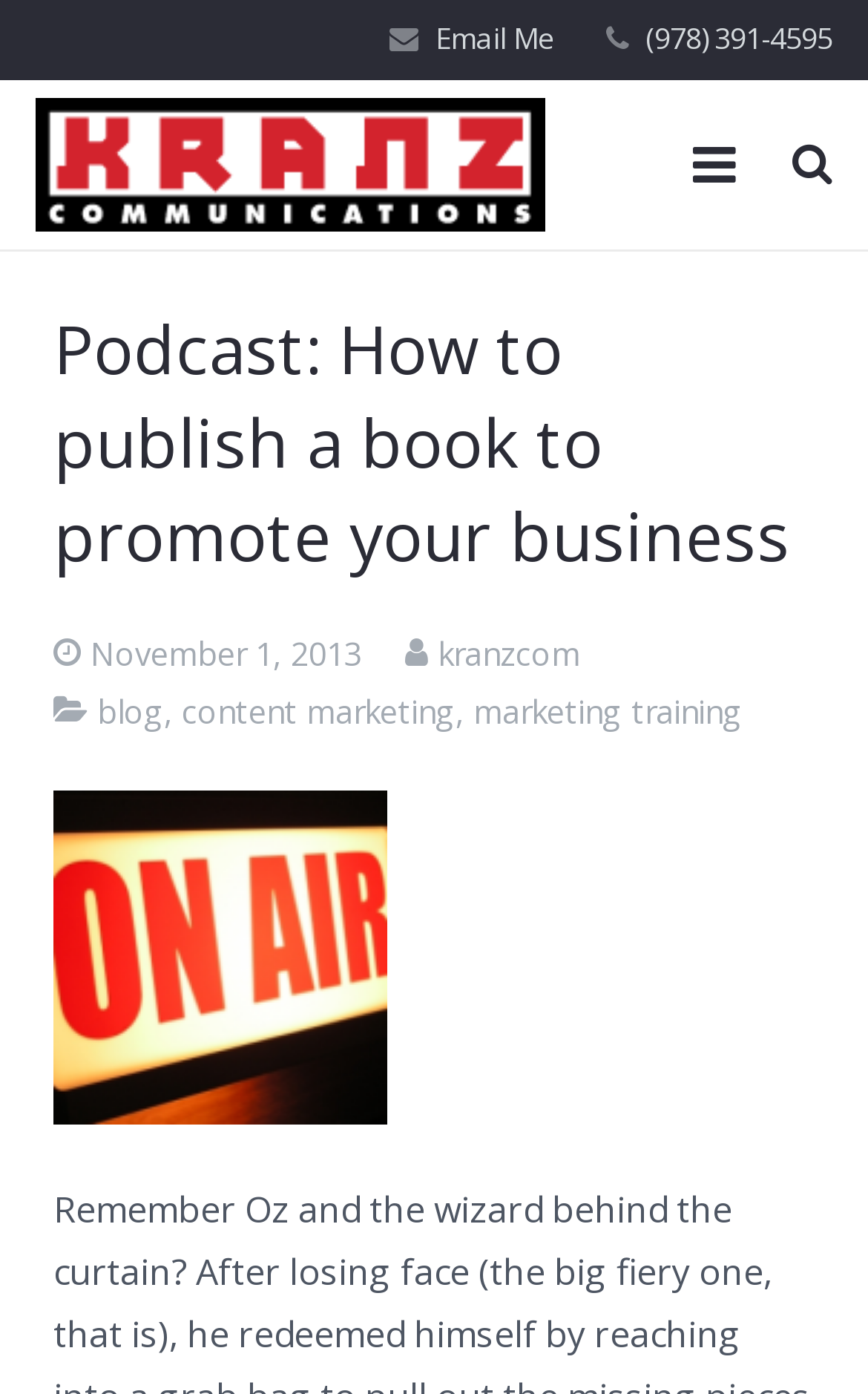Provide your answer to the question using just one word or phrase: What is the phone number on the webpage?

(978) 391-4595